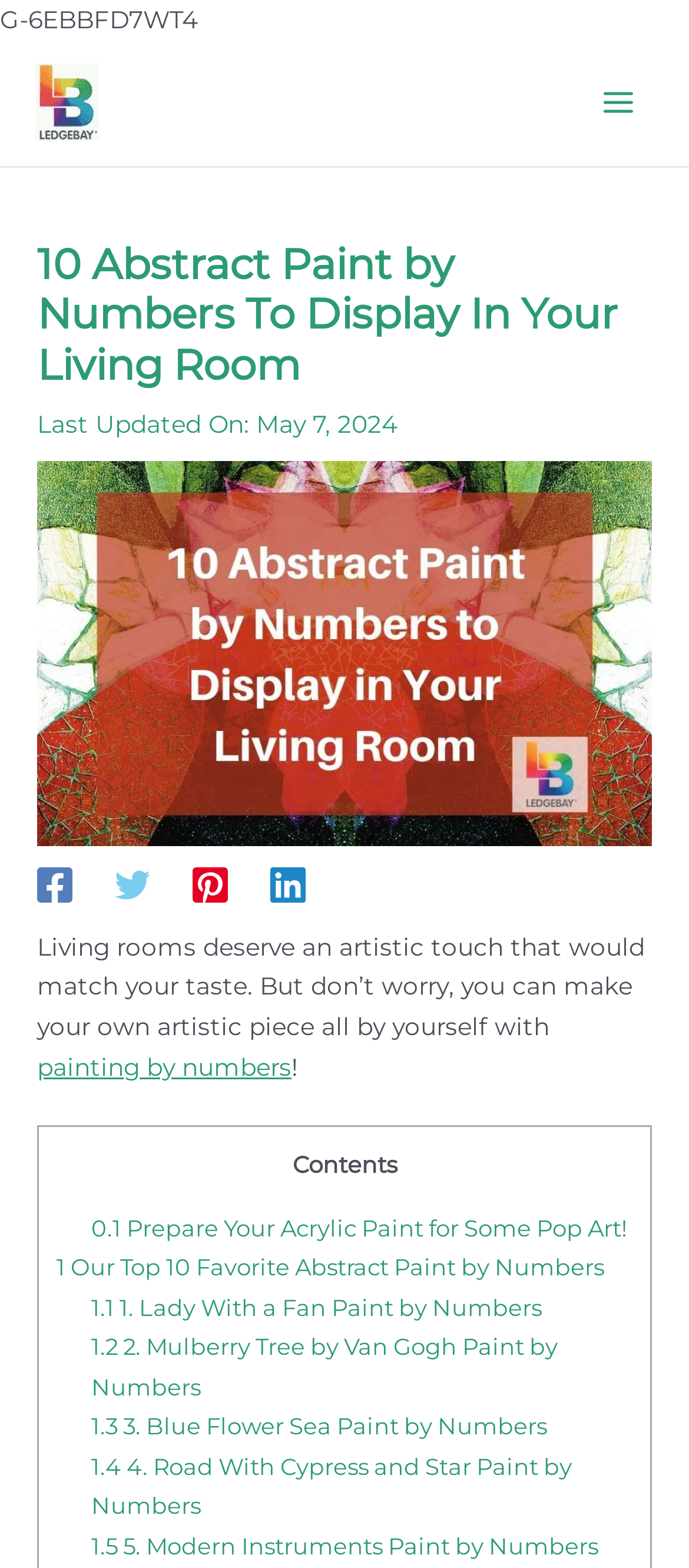Refer to the screenshot and answer the following question in detail:
Is there a main menu button on the webpage?

I looked for a main menu button on the webpage and found it on the top right corner, which is labeled as 'Main Menu'.